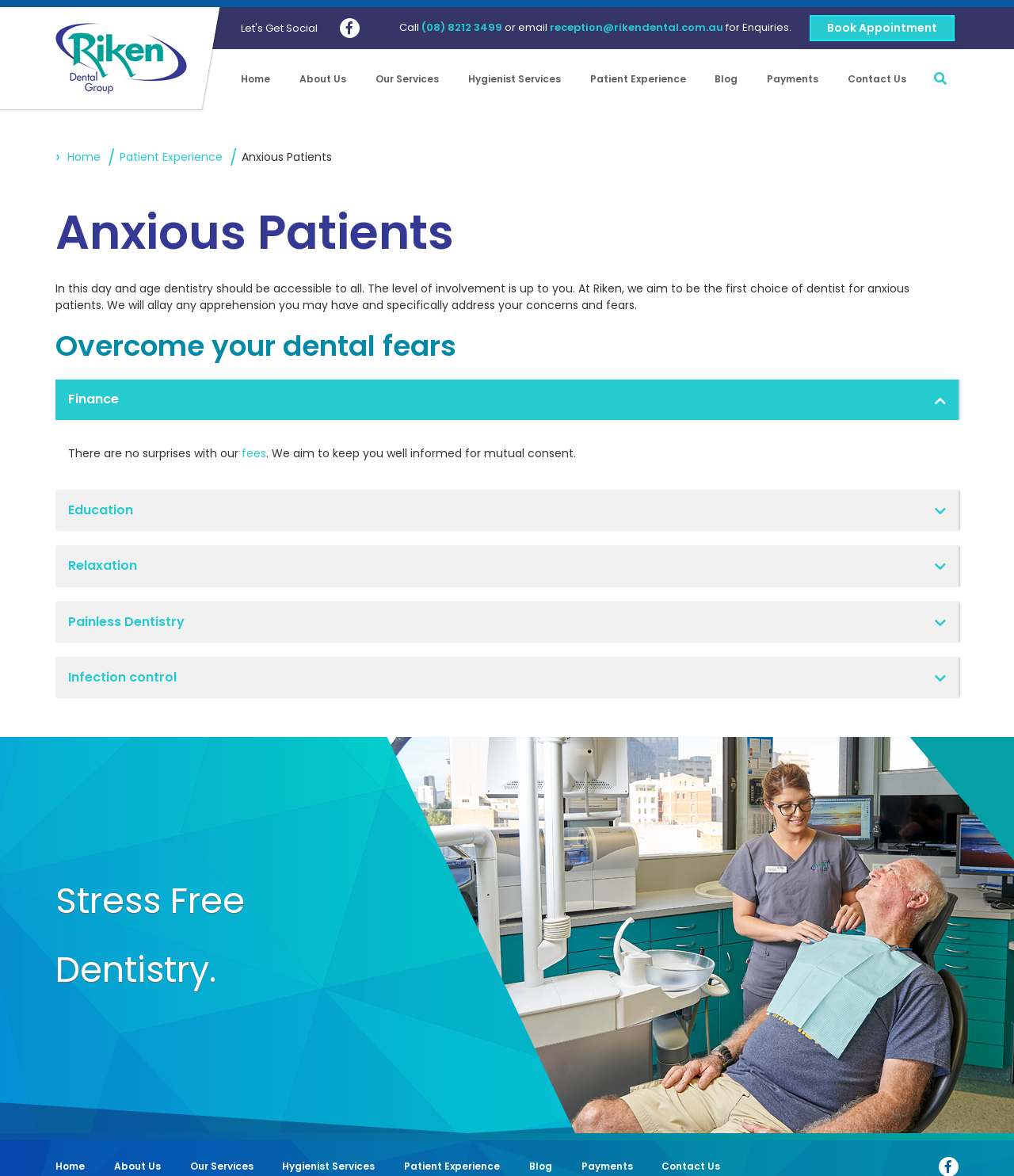Determine the bounding box of the UI component based on this description: "title="Riken Dental on Facebook"". The bounding box coordinates should be four float values between 0 and 1, i.e., [left, top, right, bottom].

[0.335, 0.015, 0.355, 0.032]